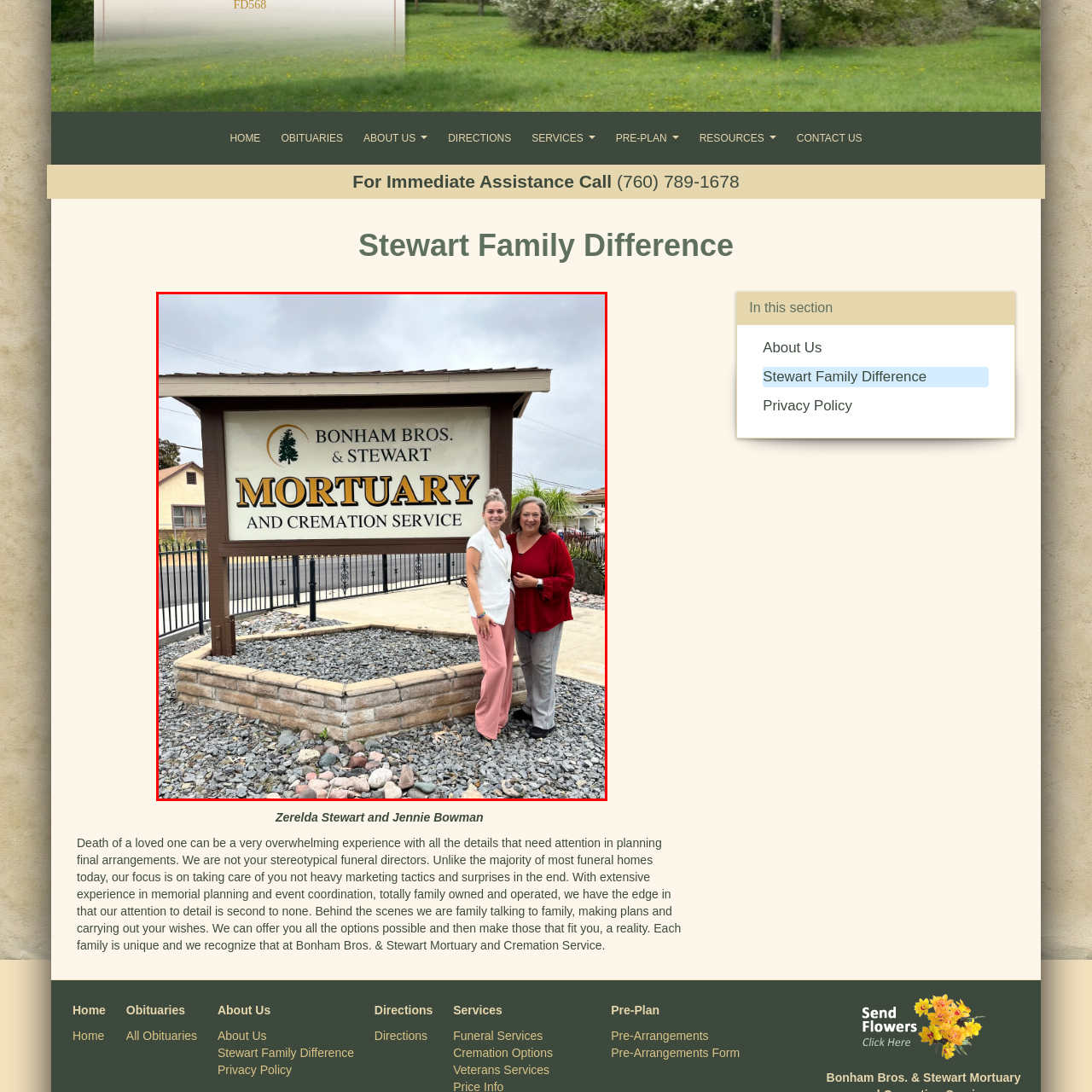Describe in detail the visual content enclosed by the red bounding box.

In this image, two women stand together in front of the Bonham Bros. & Stewart Mortuary and Cremation Service sign. The sign prominently displays the name of the establishment, emphasizing its dedication to providing compassionate funeral and cremation services. The woman on the left, dressed in a light blouse and pink trousers, smiles warmly beside the woman on the right, who is wearing a bold red top. The setting features a gravel area under the sign, with palm trees and a cloudy sky in the background, reflecting a welcoming yet solemn atmosphere that aligns with the mission of the mortuary to support families during difficult times. This image embodies the personal connection and care that Bonham Bros. & Stewart aim to provide.